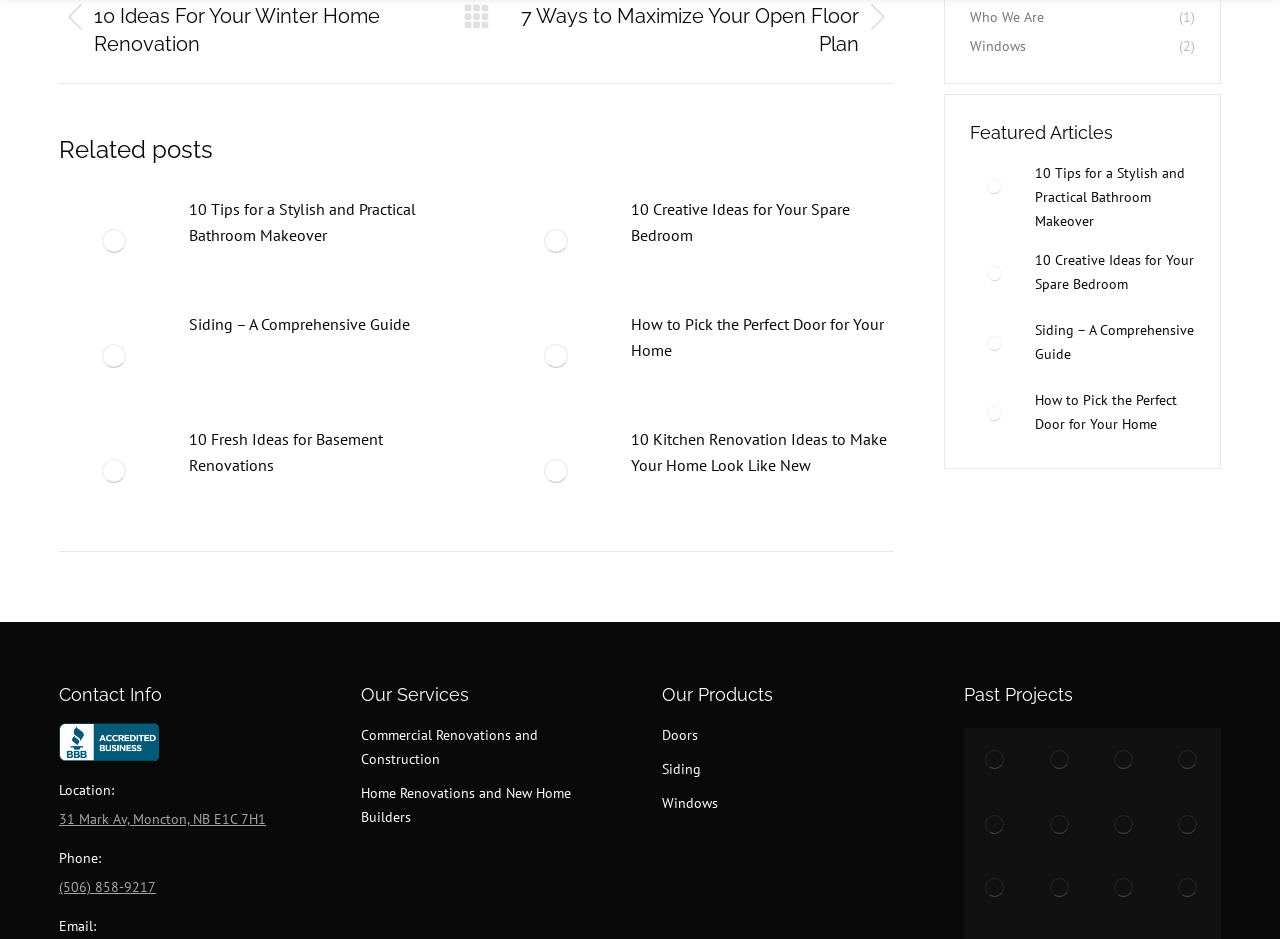Identify the bounding box coordinates of the section to be clicked to complete the task described by the following instruction: "Click on 'Commercial Renovations and Construction'". The coordinates should be four float numbers between 0 and 1, formatted as [left, top, right, bottom].

[0.282, 0.77, 0.483, 0.832]